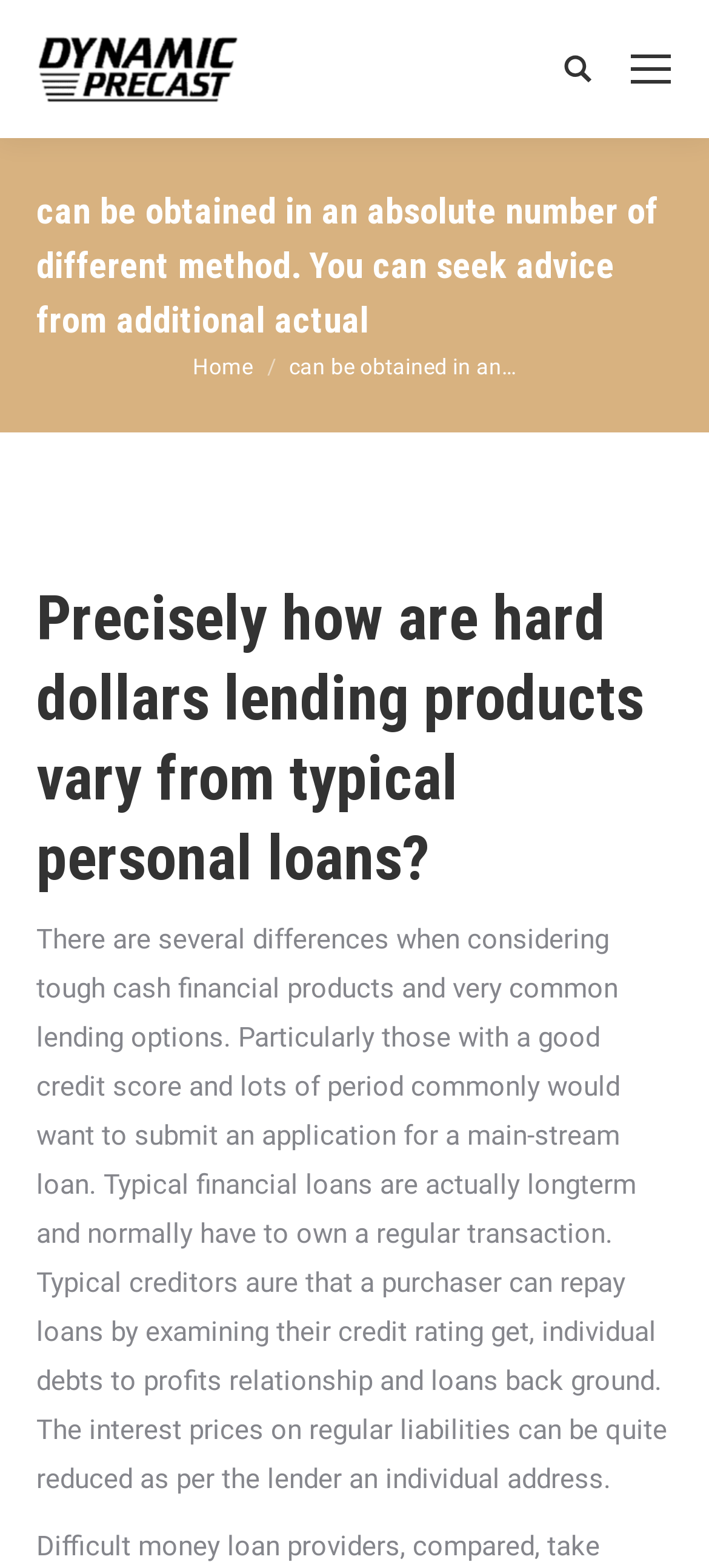What is the function of the 'Go to Top' link?
Provide a one-word or short-phrase answer based on the image.

To scroll to the top of the page